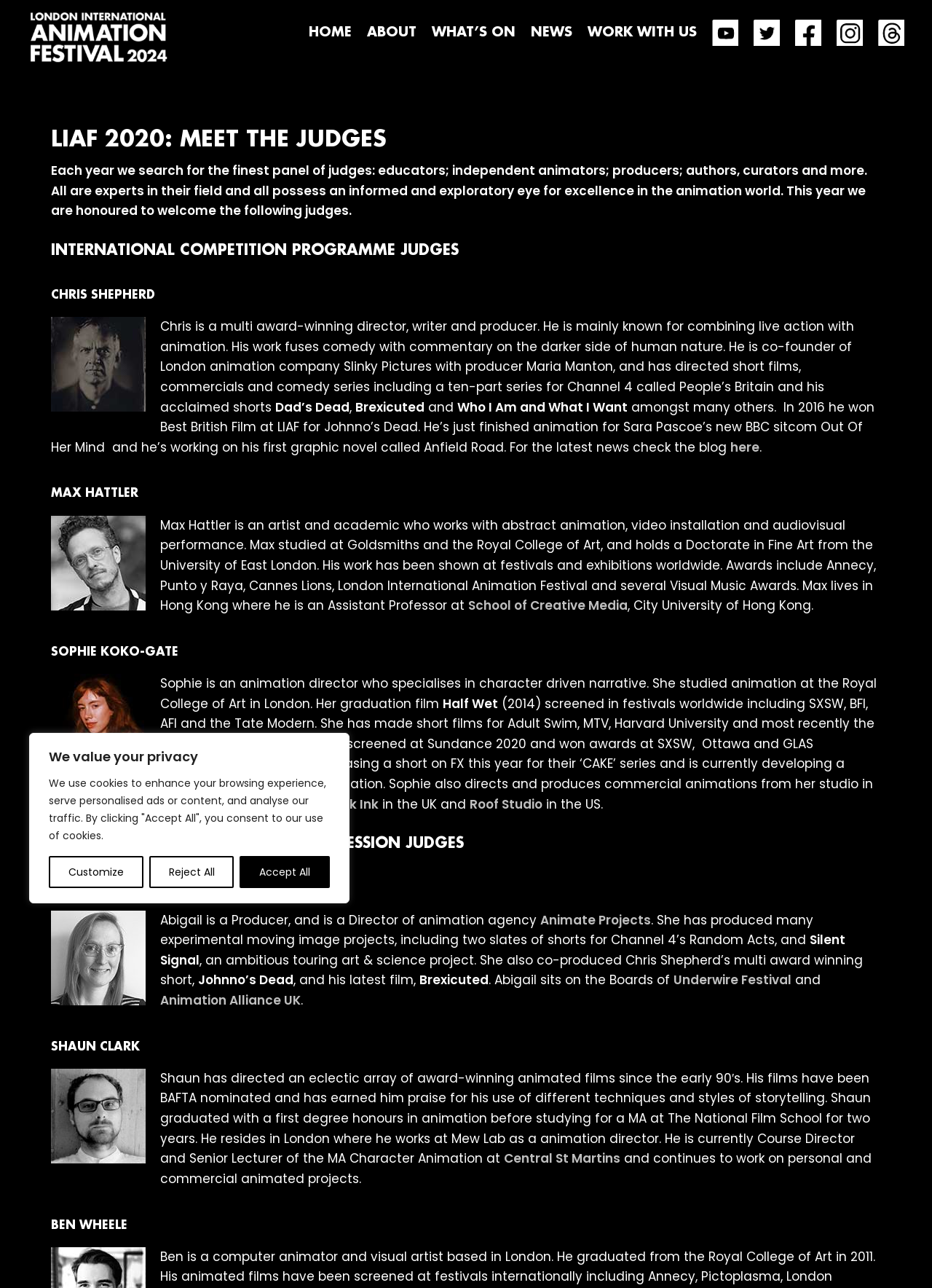Locate the bounding box coordinates of the region to be clicked to comply with the following instruction: "Read about Chris Shepherd". The coordinates must be four float numbers between 0 and 1, in the form [left, top, right, bottom].

[0.055, 0.224, 0.945, 0.235]